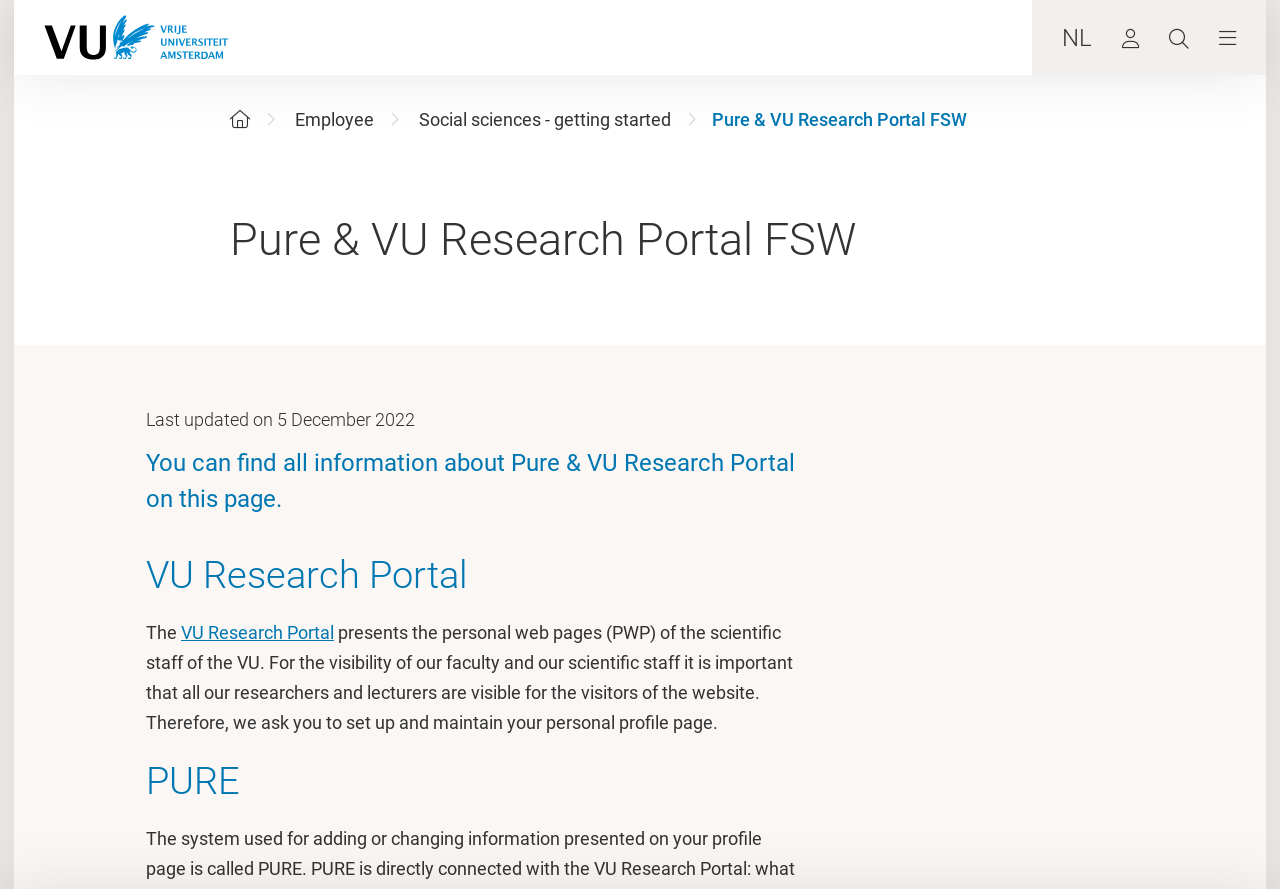Using the given element description, provide the bounding box coordinates (top-left x, top-left y, bottom-right x, bottom-right y) for the corresponding UI element in the screenshot: Social sciences - getting started

[0.327, 0.122, 0.524, 0.145]